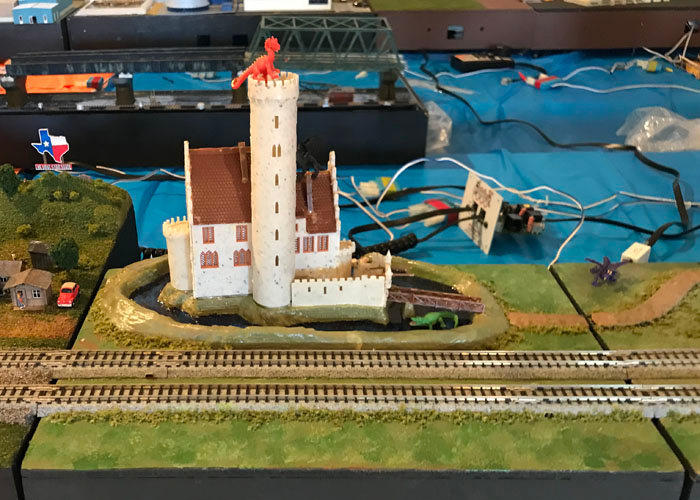Using the information in the image, could you please answer the following question in detail:
What is the backdrop of the model made of?

Upon closer inspection of the image, I notice that the model is set against a backdrop that is made of vibrant blue material, which helps to highlight the colorful accessories scattered throughout the scene, including the model train setup.